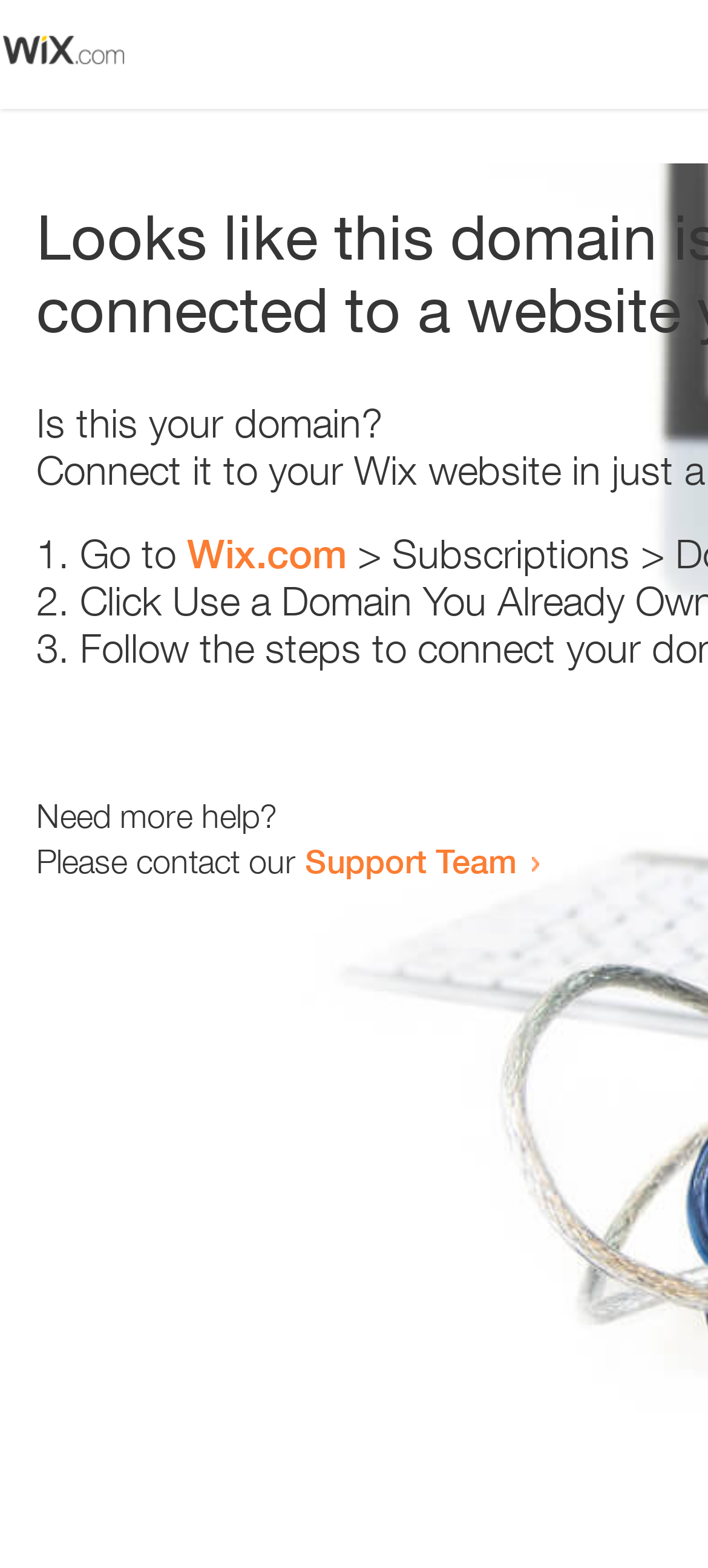Given the description "Support Team", provide the bounding box coordinates of the corresponding UI element.

[0.431, 0.536, 0.731, 0.562]